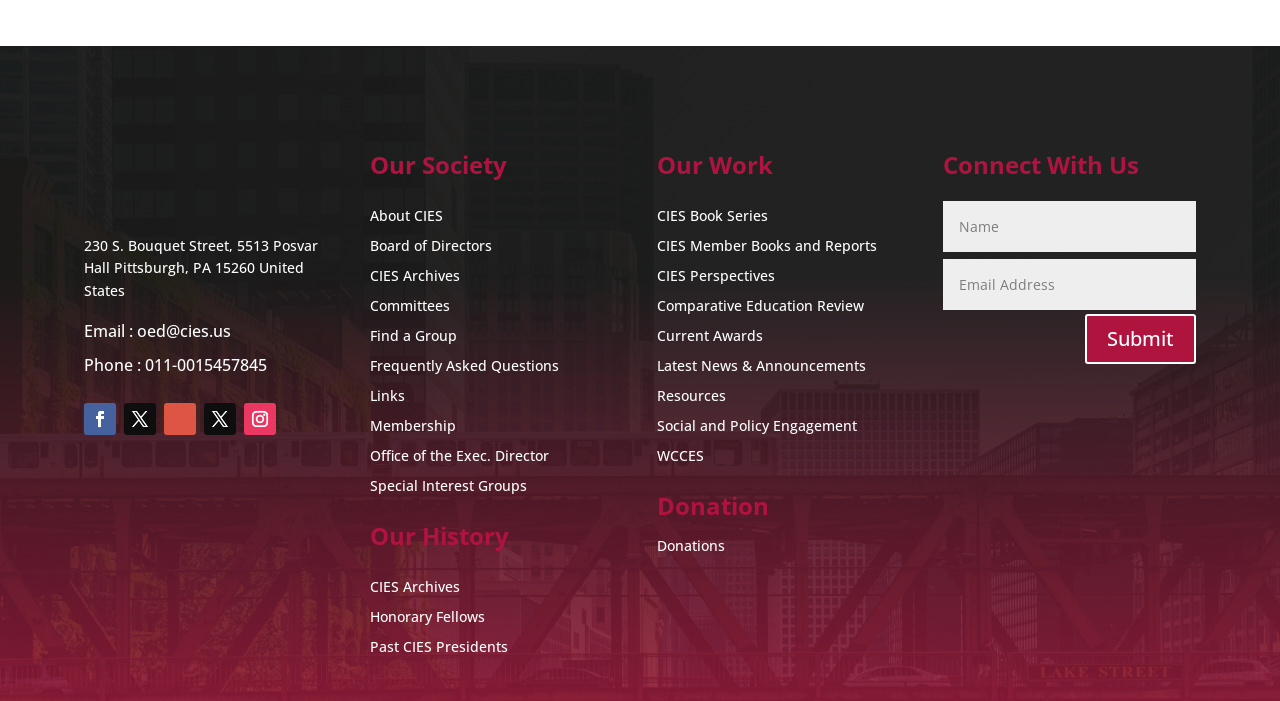Identify the bounding box for the UI element that is described as follows: "WCCES".

[0.513, 0.64, 0.55, 0.671]